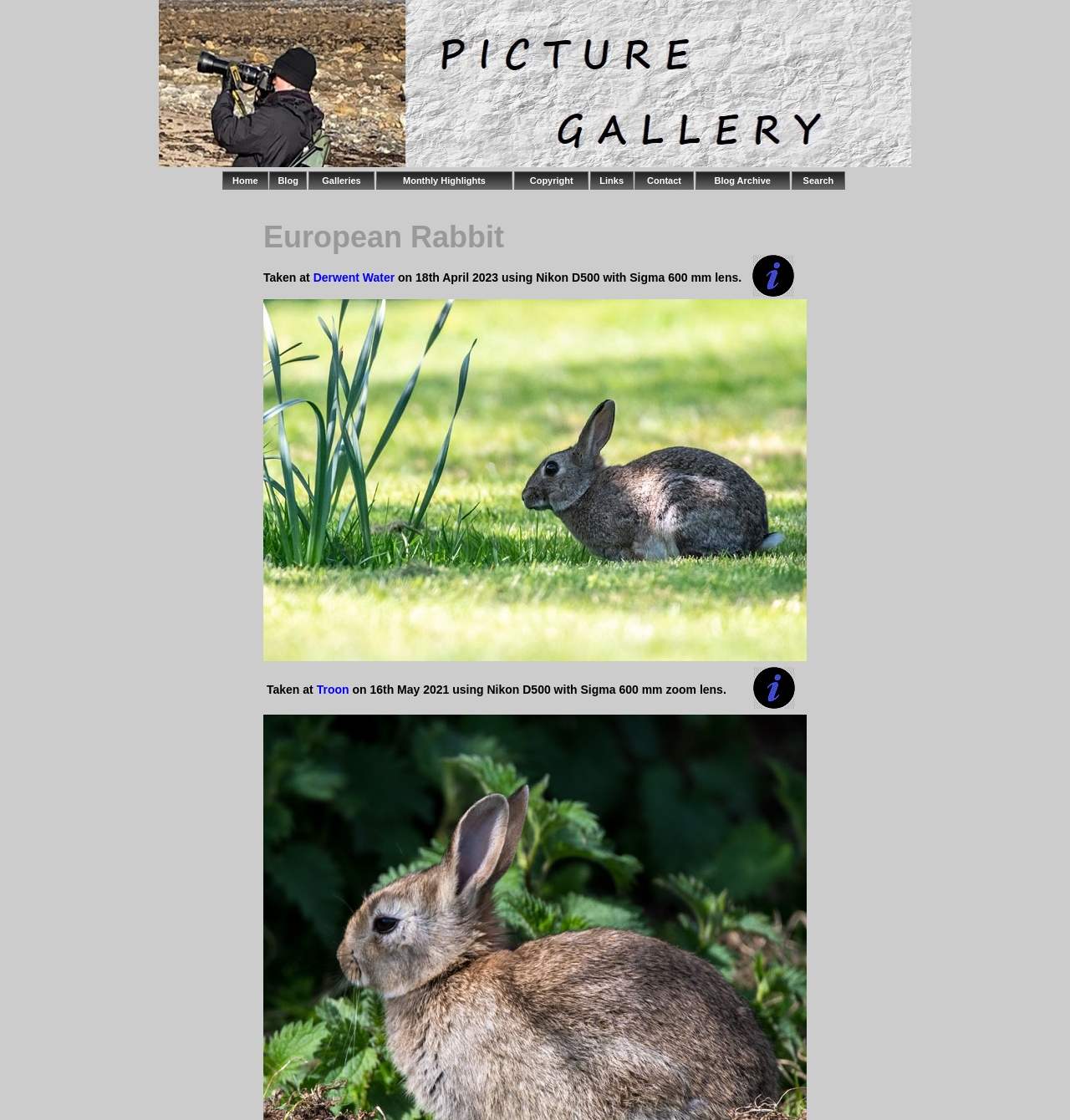Find the bounding box coordinates of the clickable region needed to perform the following instruction: "view Monthly Highlights". The coordinates should be provided as four float numbers between 0 and 1, i.e., [left, top, right, bottom].

[0.351, 0.152, 0.479, 0.17]